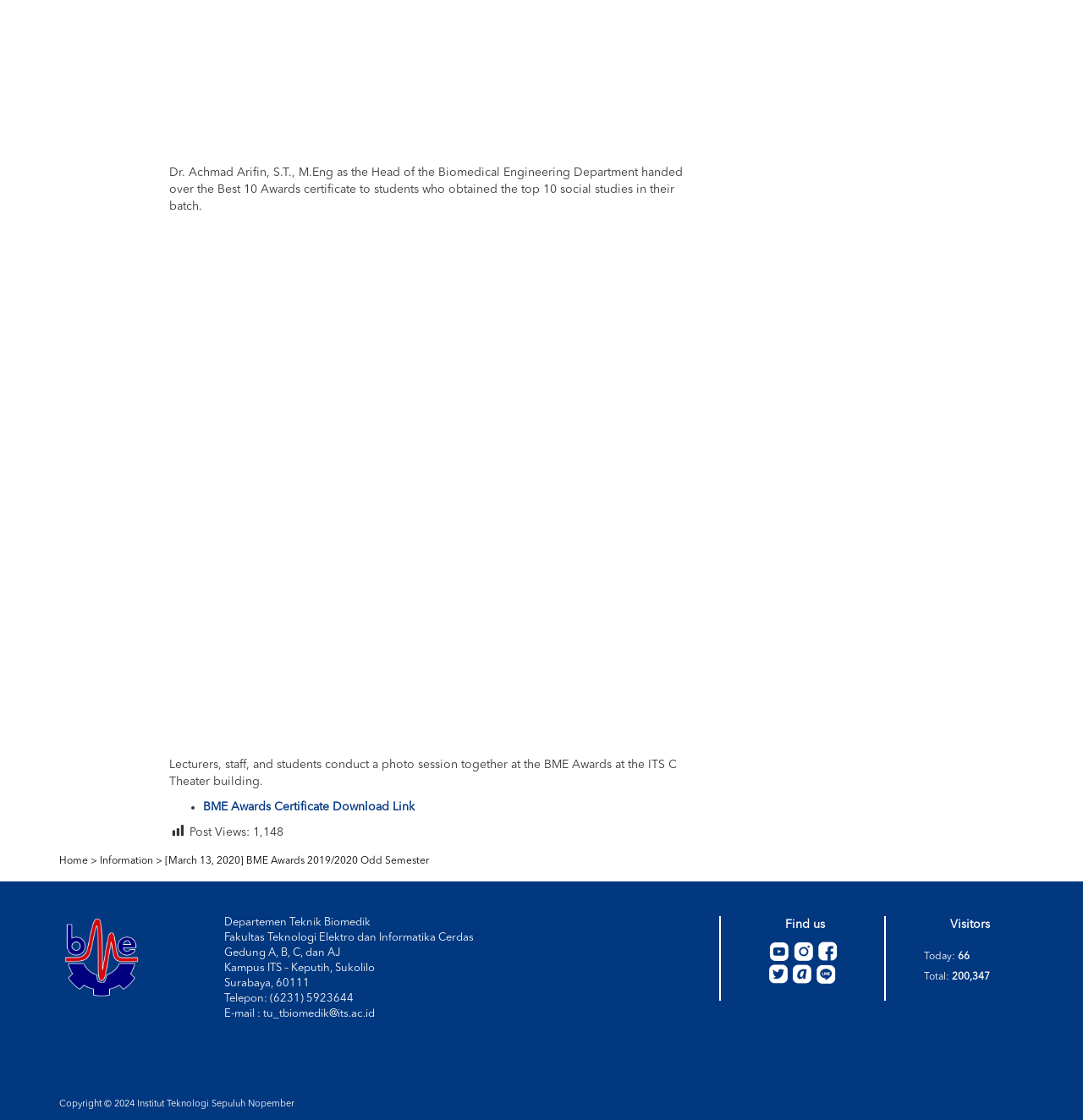Answer this question in one word or a short phrase: How many post views are there?

1,148